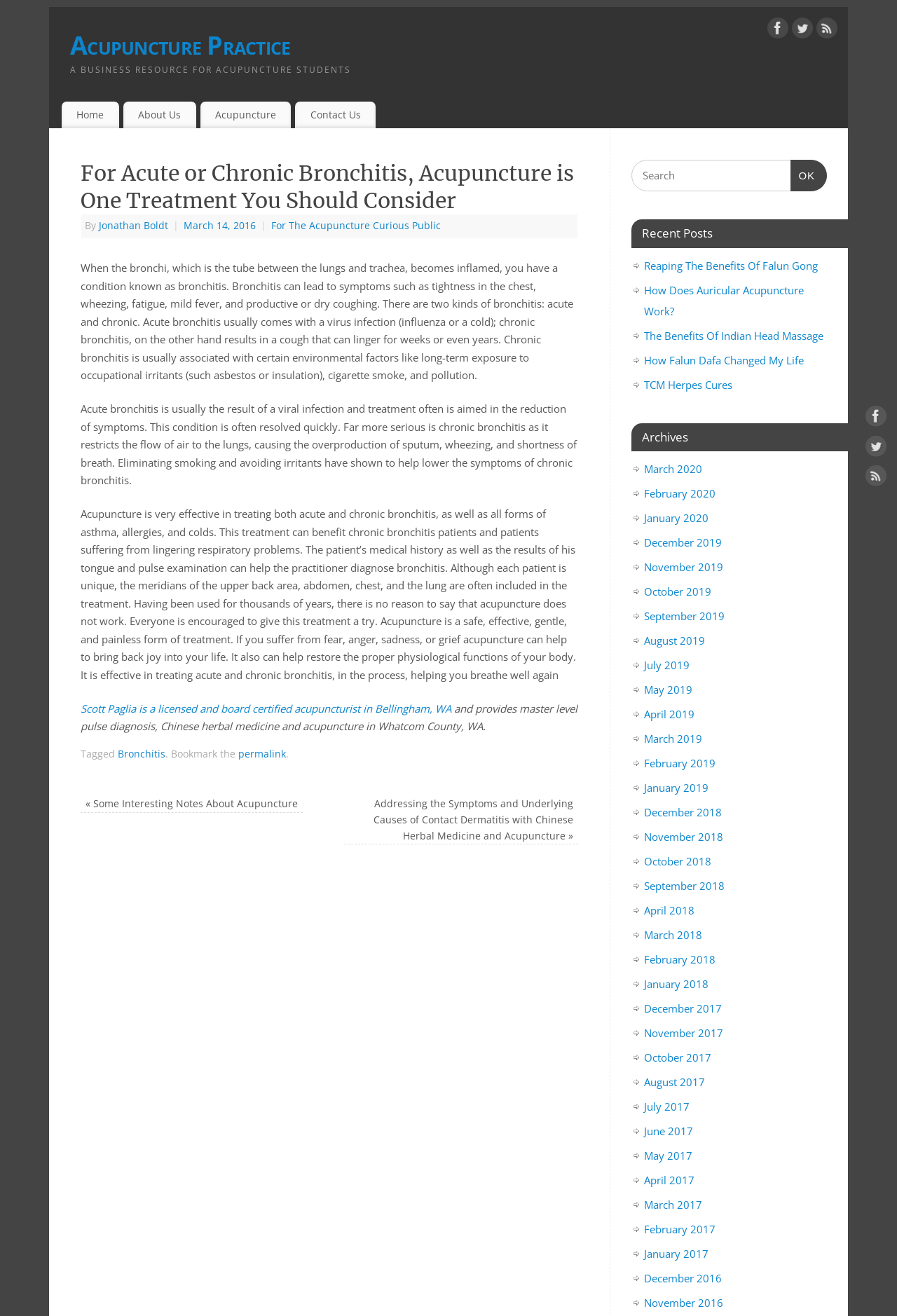Find the bounding box of the element with the following description: "TCM Herpes Cures". The coordinates must be four float numbers between 0 and 1, formatted as [left, top, right, bottom].

[0.718, 0.287, 0.816, 0.297]